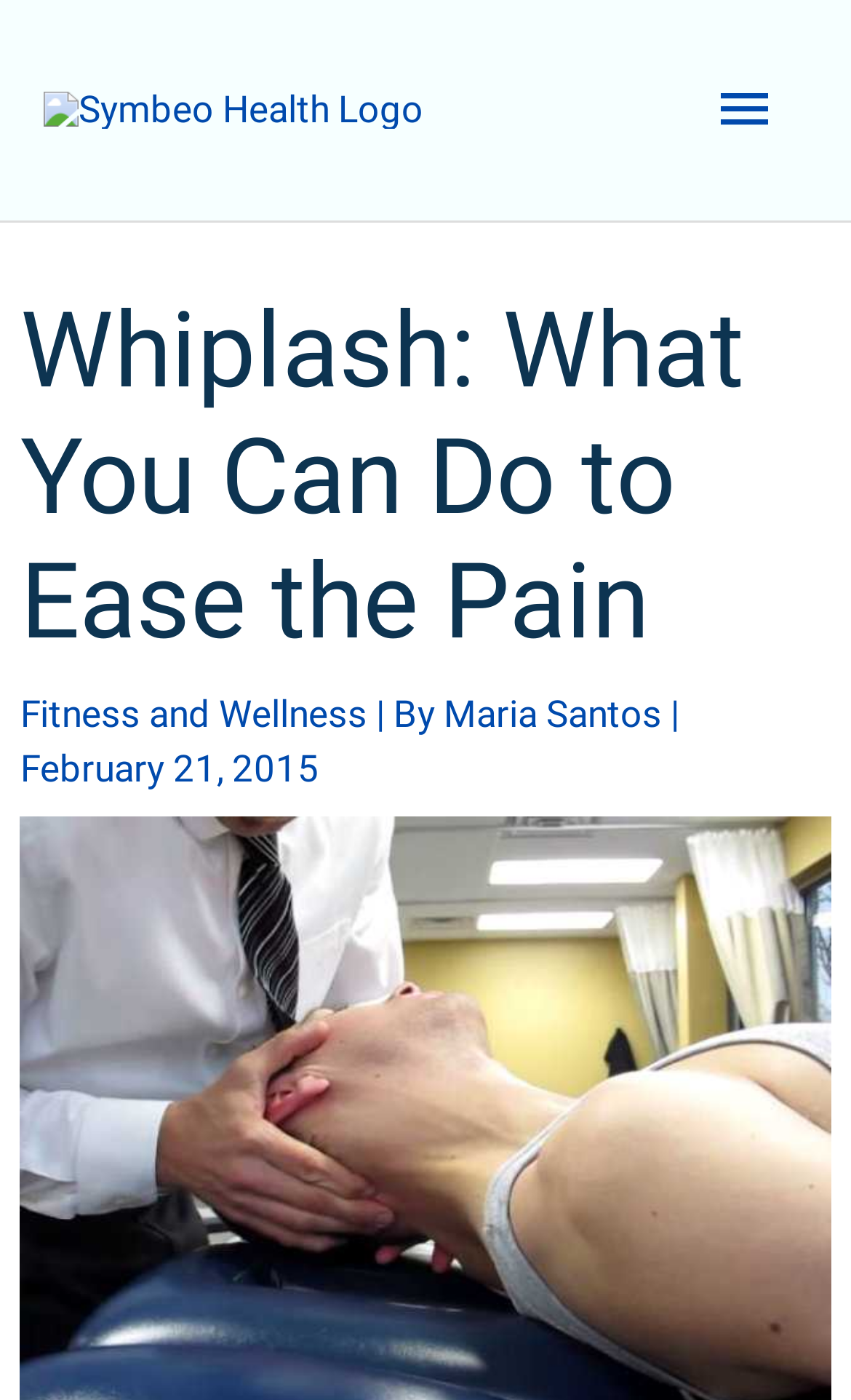Describe in detail what you see on the webpage.

The webpage is about treating whiplash pain and its related options. At the top left corner, there is a Symbeo Health Logo, which is an image linked to another webpage. To the right of the logo, there is a main menu button that, when expanded, reveals a dropdown menu. 

Below the logo and the main menu button, there is a heading that reads "Whiplash: What You Can Do to Ease the Pain". This heading is followed by a link to "Fitness and Wellness" and a byline that mentions the author, Maria Santos, along with the date "February 21, 2015".